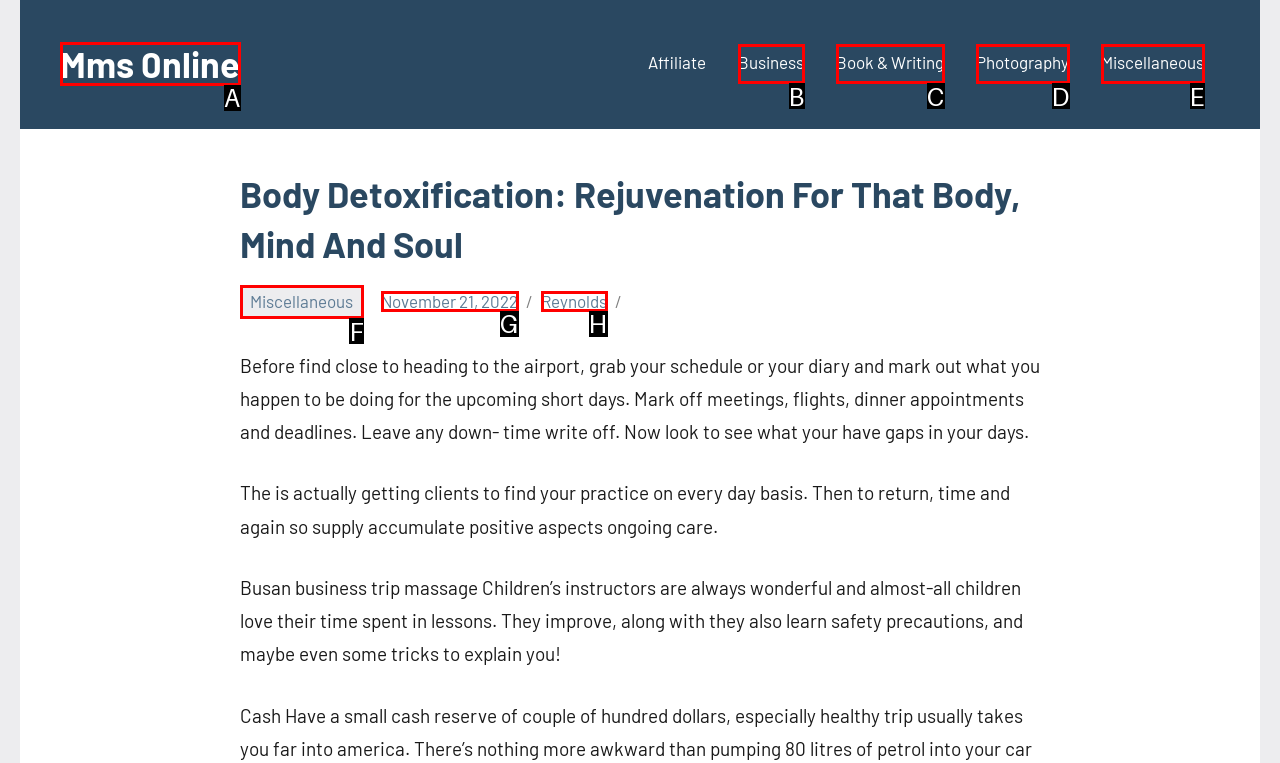Which UI element should be clicked to perform the following task: Visit the Miscellaneous page? Answer with the corresponding letter from the choices.

F